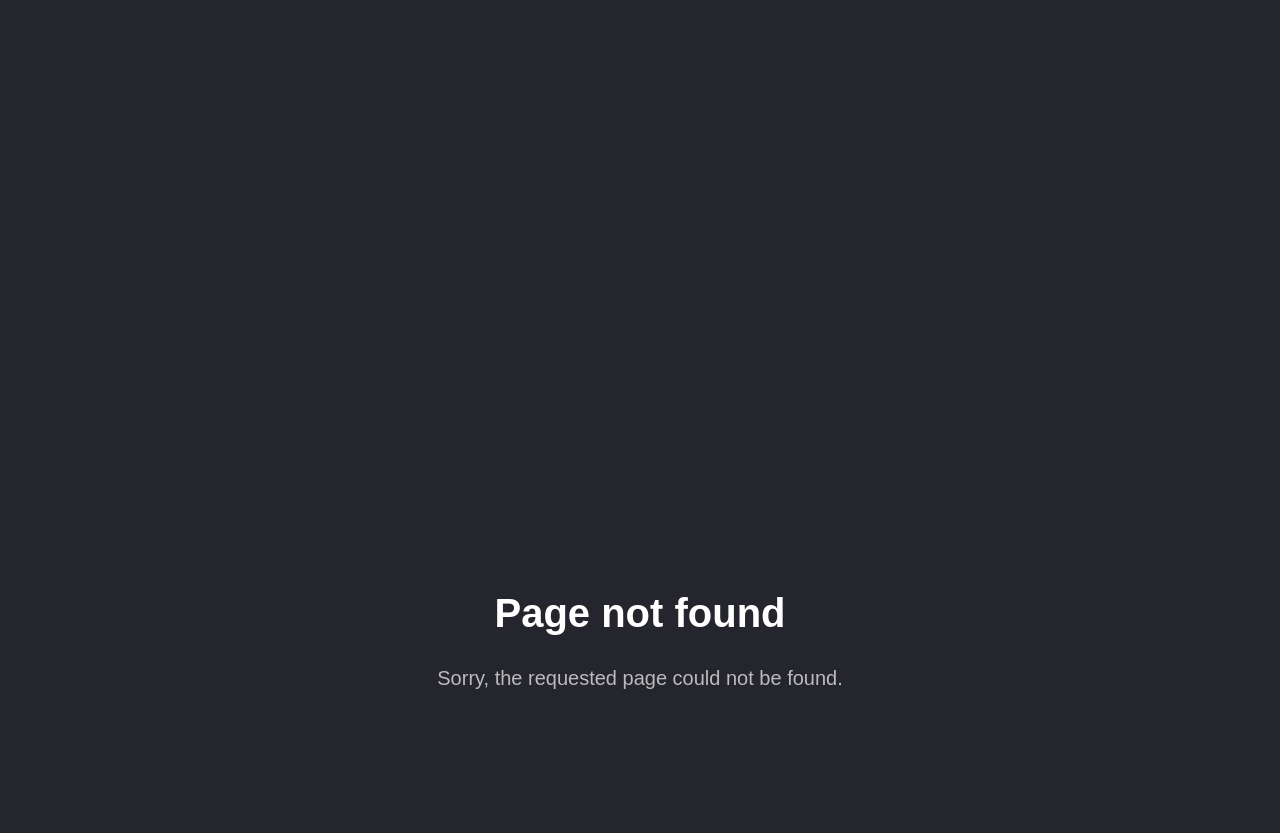Can you find and generate the webpage's heading?

Page not found